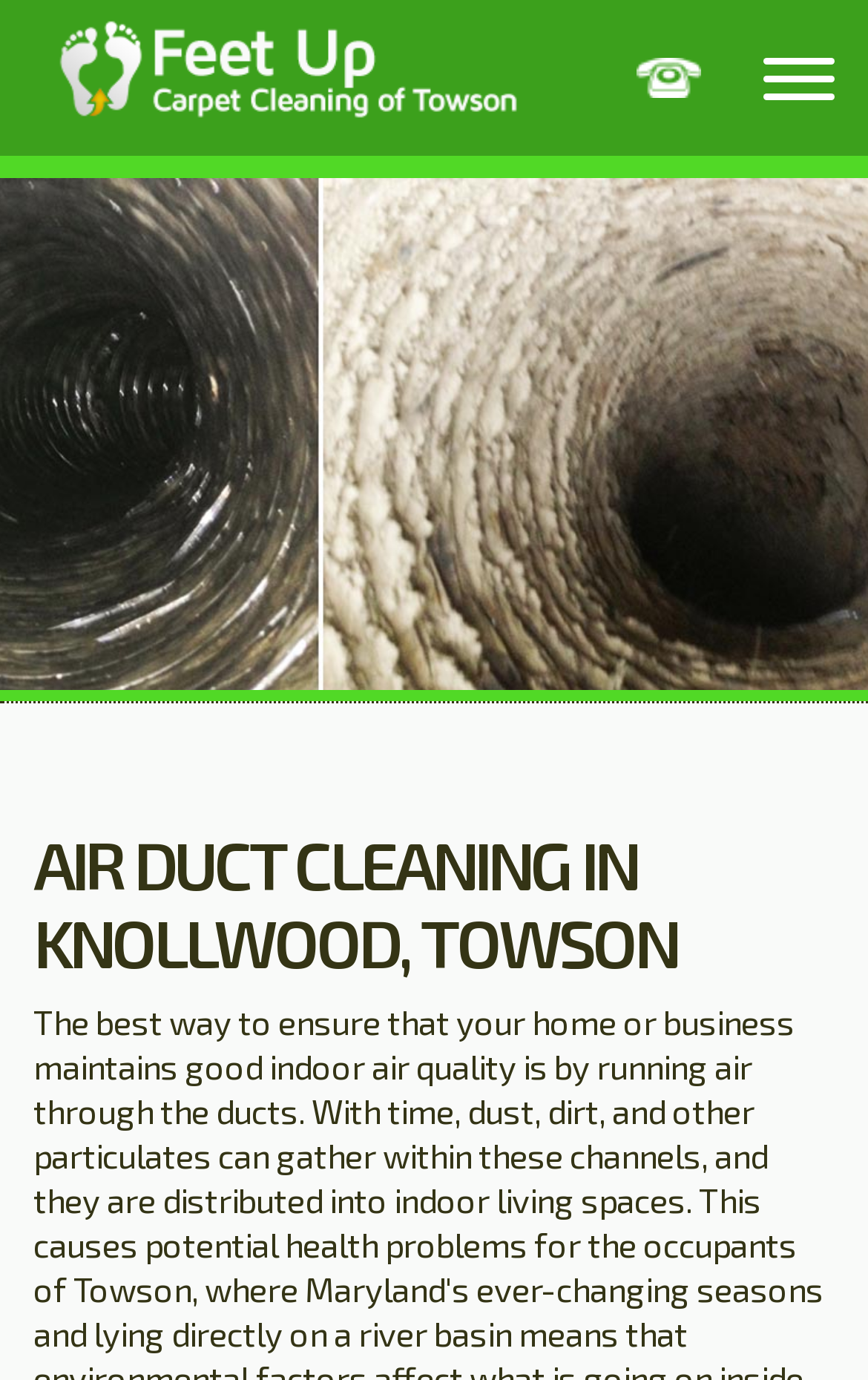Give a one-word or one-phrase response to the question: 
What is the purpose of the 'menu' button?

To expand the navbar